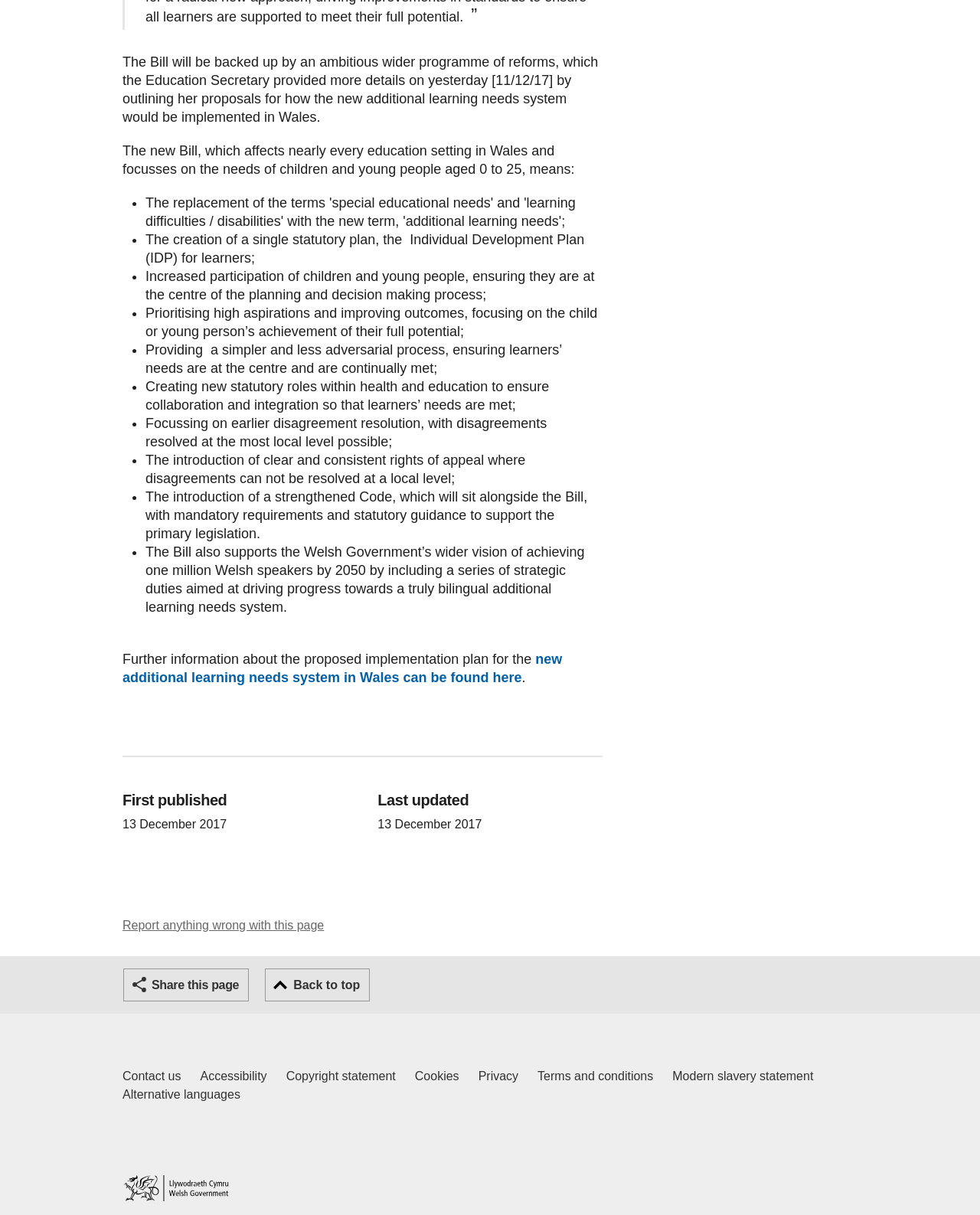Give the bounding box coordinates for the element described as: "Terms and Conditions".

None